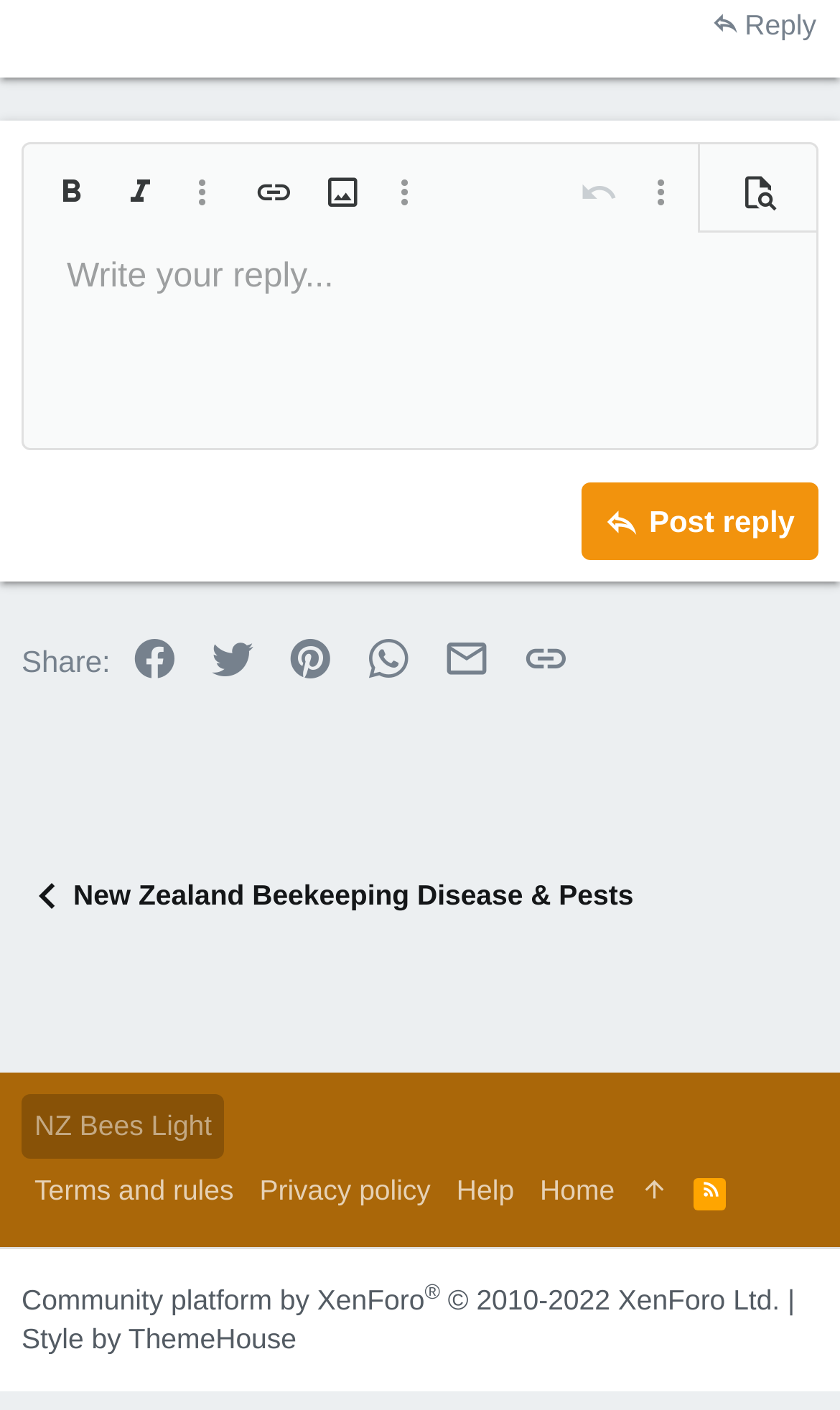Extract the bounding box coordinates for the HTML element that matches this description: "10". The coordinates should be four float numbers between 0 and 1, i.e., [left, top, right, bottom].

[0.131, 0.222, 0.315, 0.268]